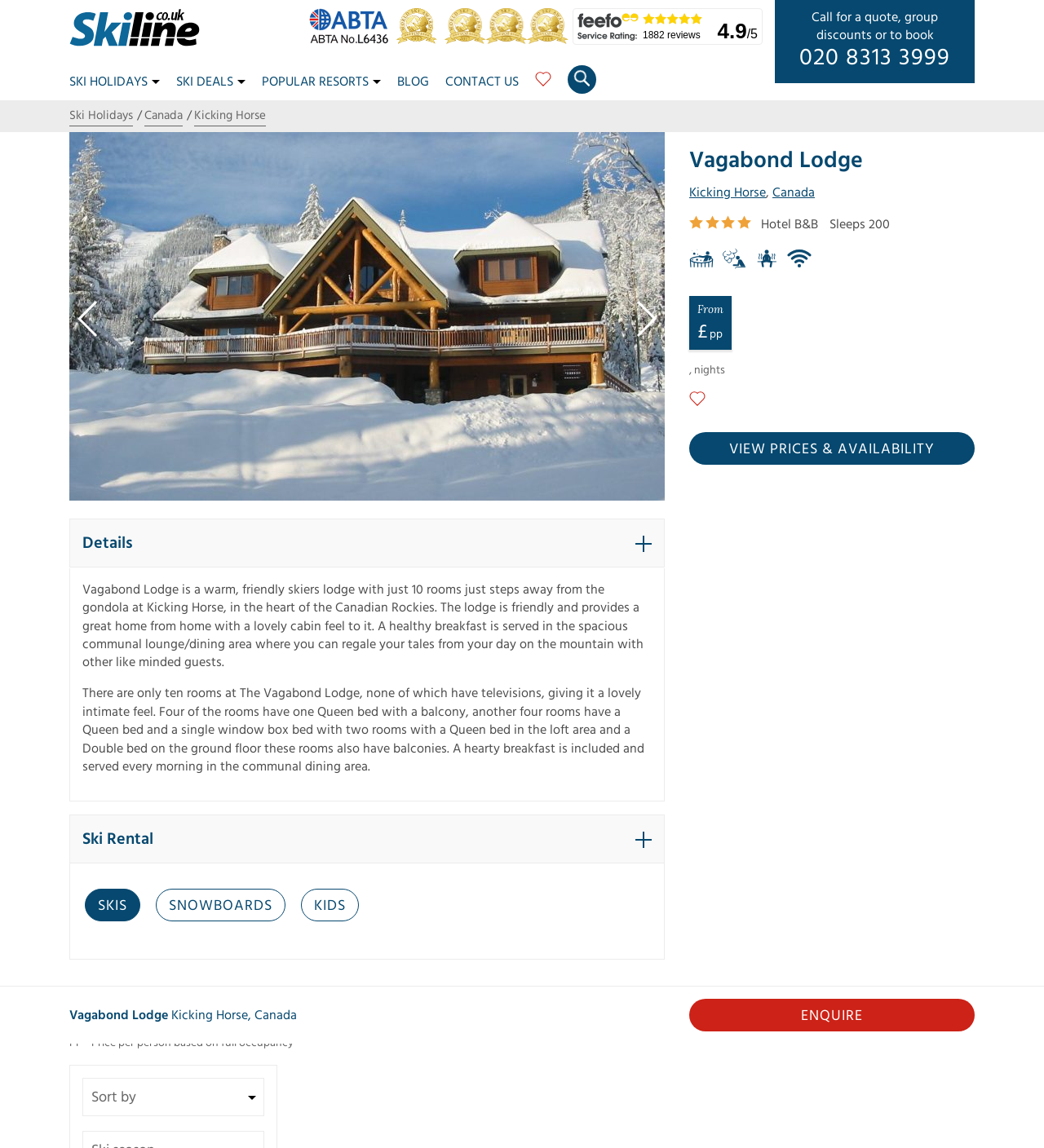Kindly determine the bounding box coordinates of the area that needs to be clicked to fulfill this instruction: "View 'Ski Holidays' details".

[0.066, 0.093, 0.127, 0.11]